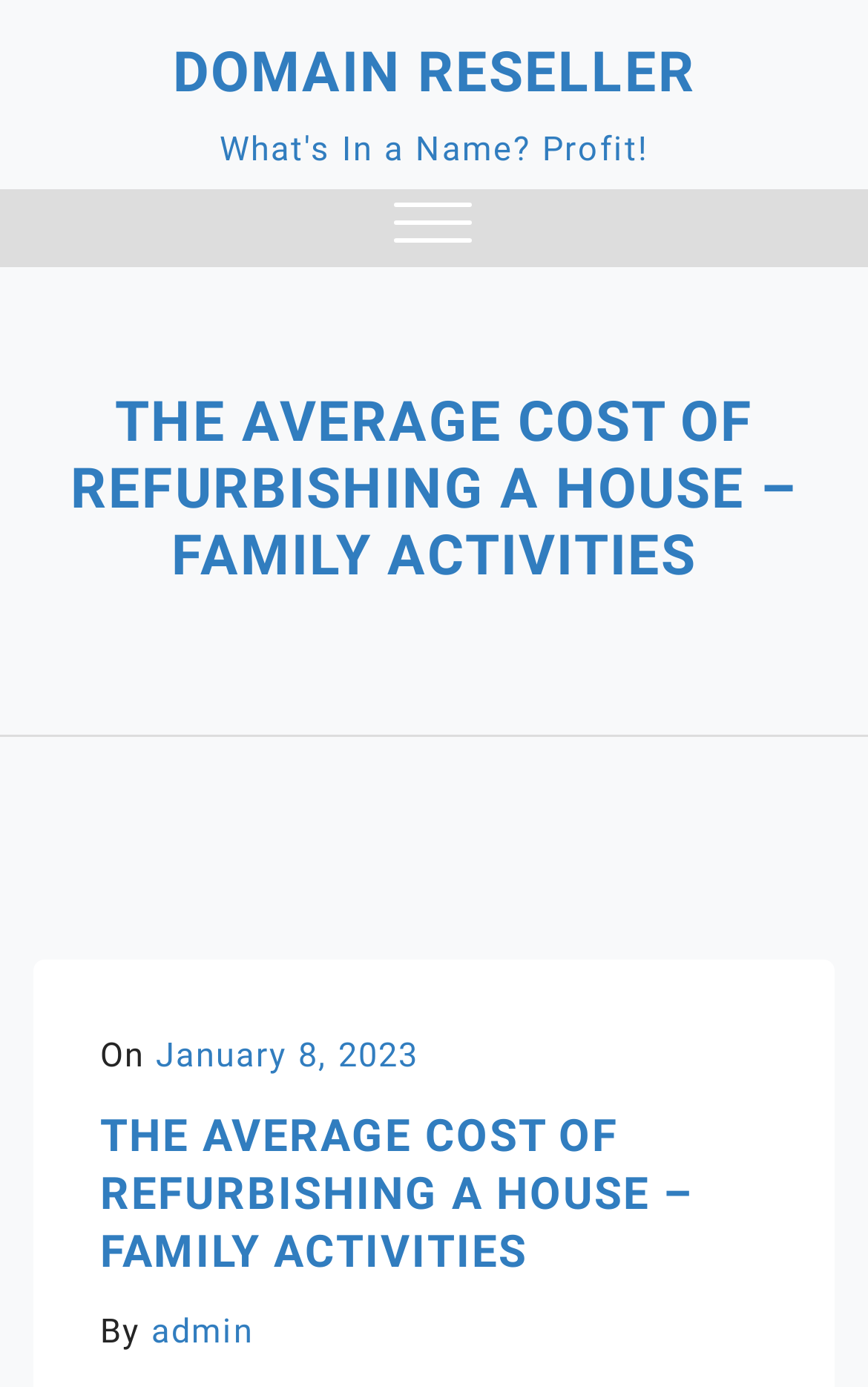Give a short answer to this question using one word or a phrase:
Who is the author of the article?

admin